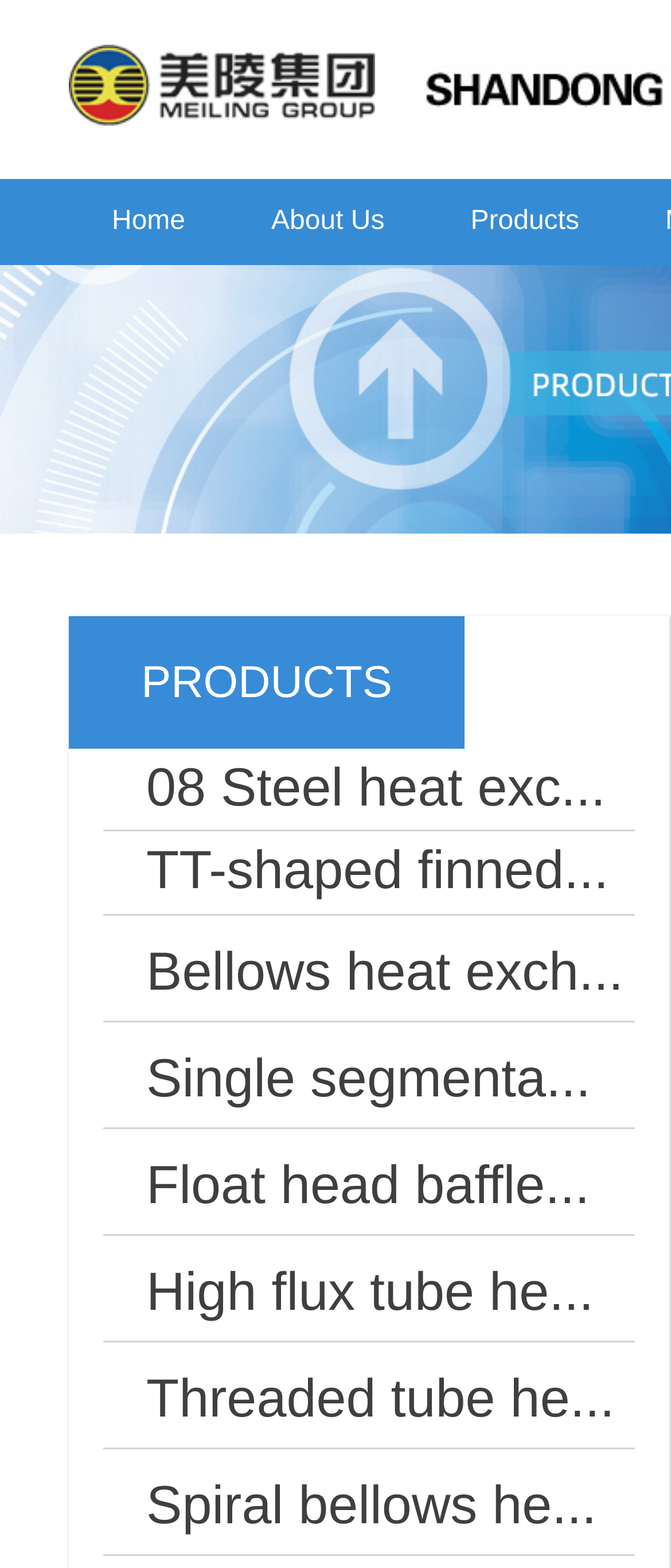What is the first product listed?
Refer to the screenshot and respond with a concise word or phrase.

08 Steel heat exchanger